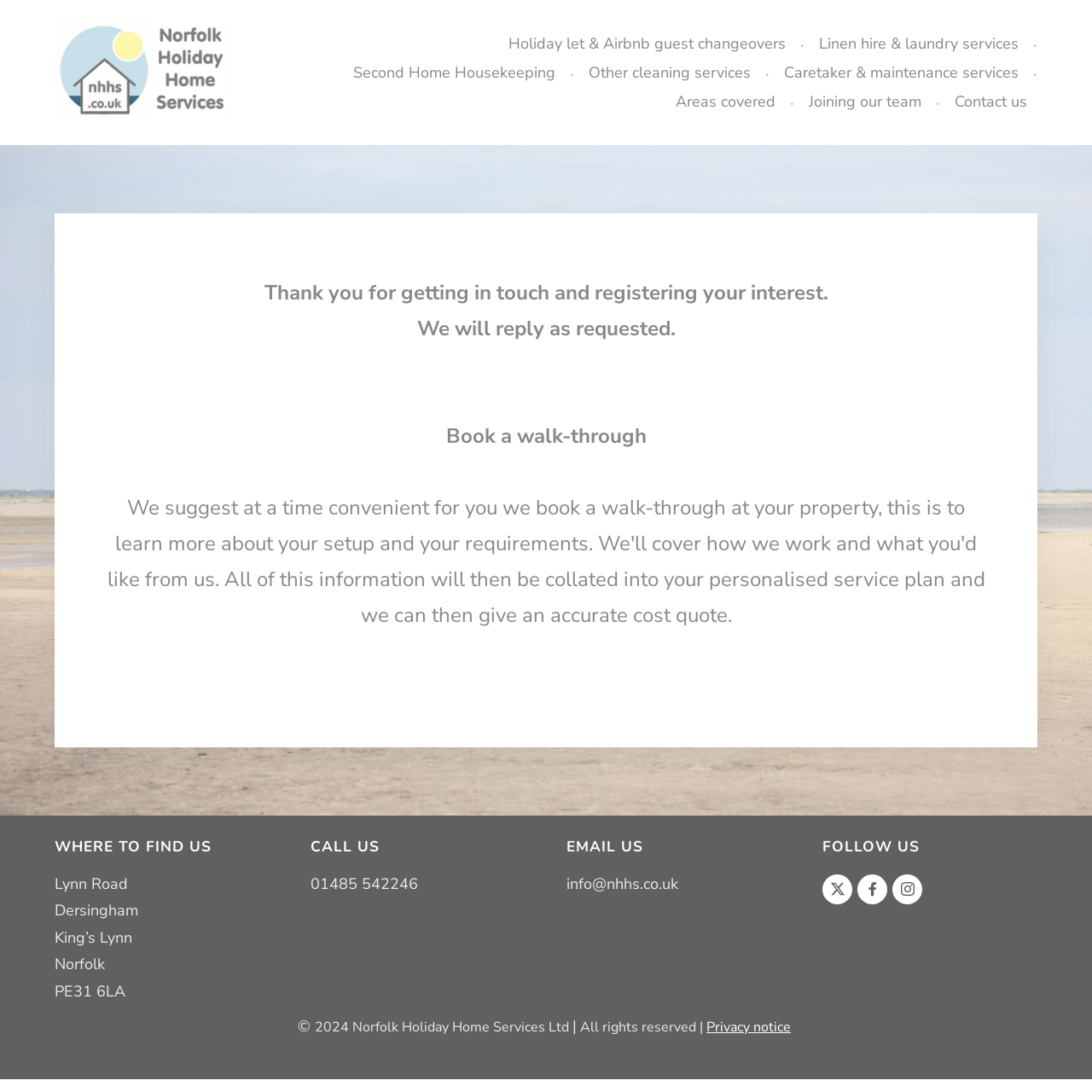Please specify the bounding box coordinates of the region to click in order to perform the following instruction: "Click the 'nowbotflip' link".

None